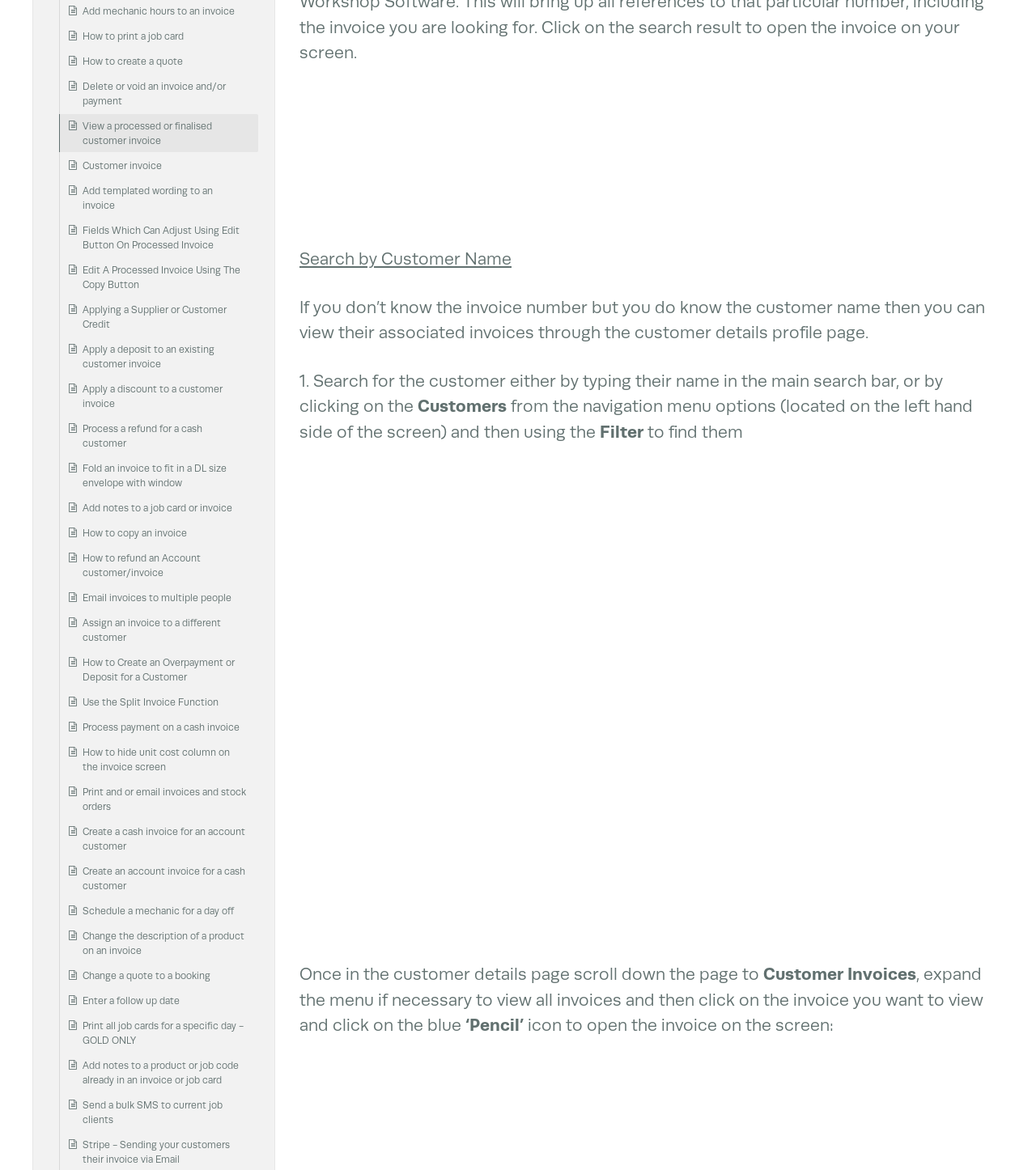Pinpoint the bounding box coordinates of the element you need to click to execute the following instruction: "Apply a discount to a customer invoice". The bounding box should be represented by four float numbers between 0 and 1, in the format [left, top, right, bottom].

[0.08, 0.326, 0.238, 0.351]